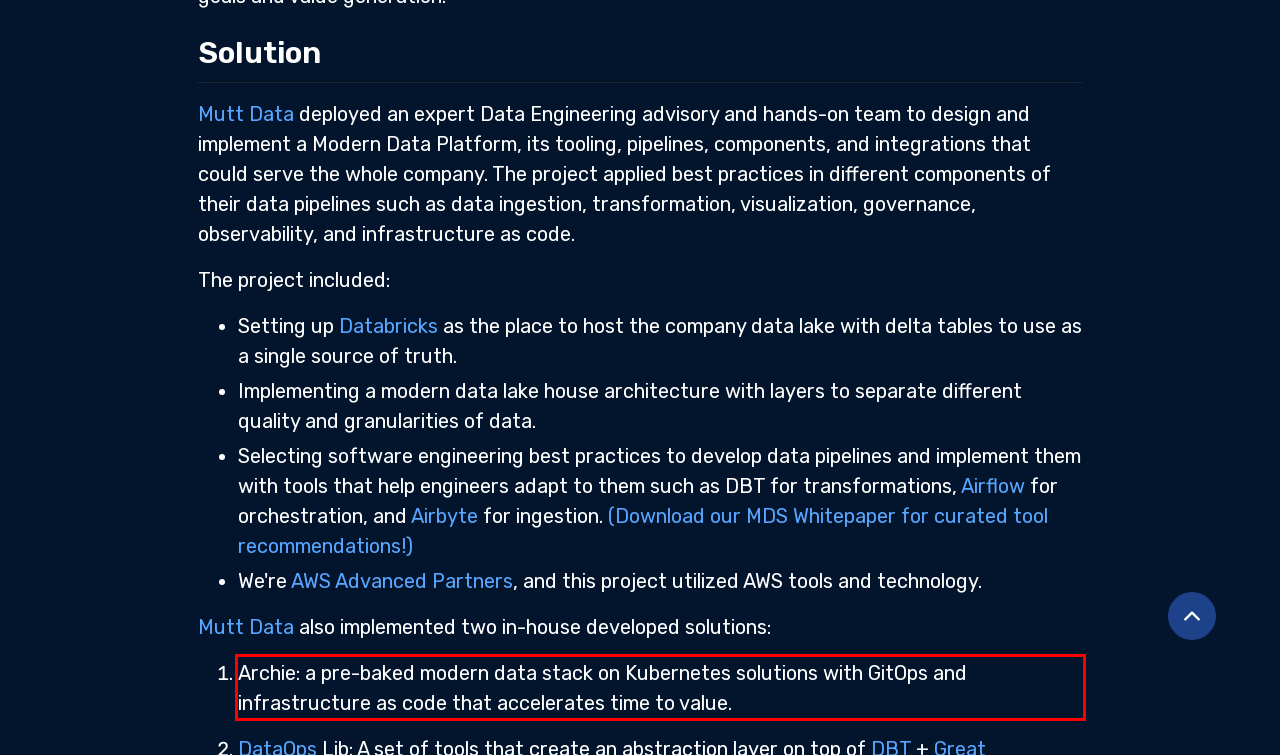You are provided with a screenshot of a webpage featuring a red rectangle bounding box. Extract the text content within this red bounding box using OCR.

Archie: a pre-baked modern data stack on Kubernetes solutions with GitOps and infrastructure as code that accelerates time to value.